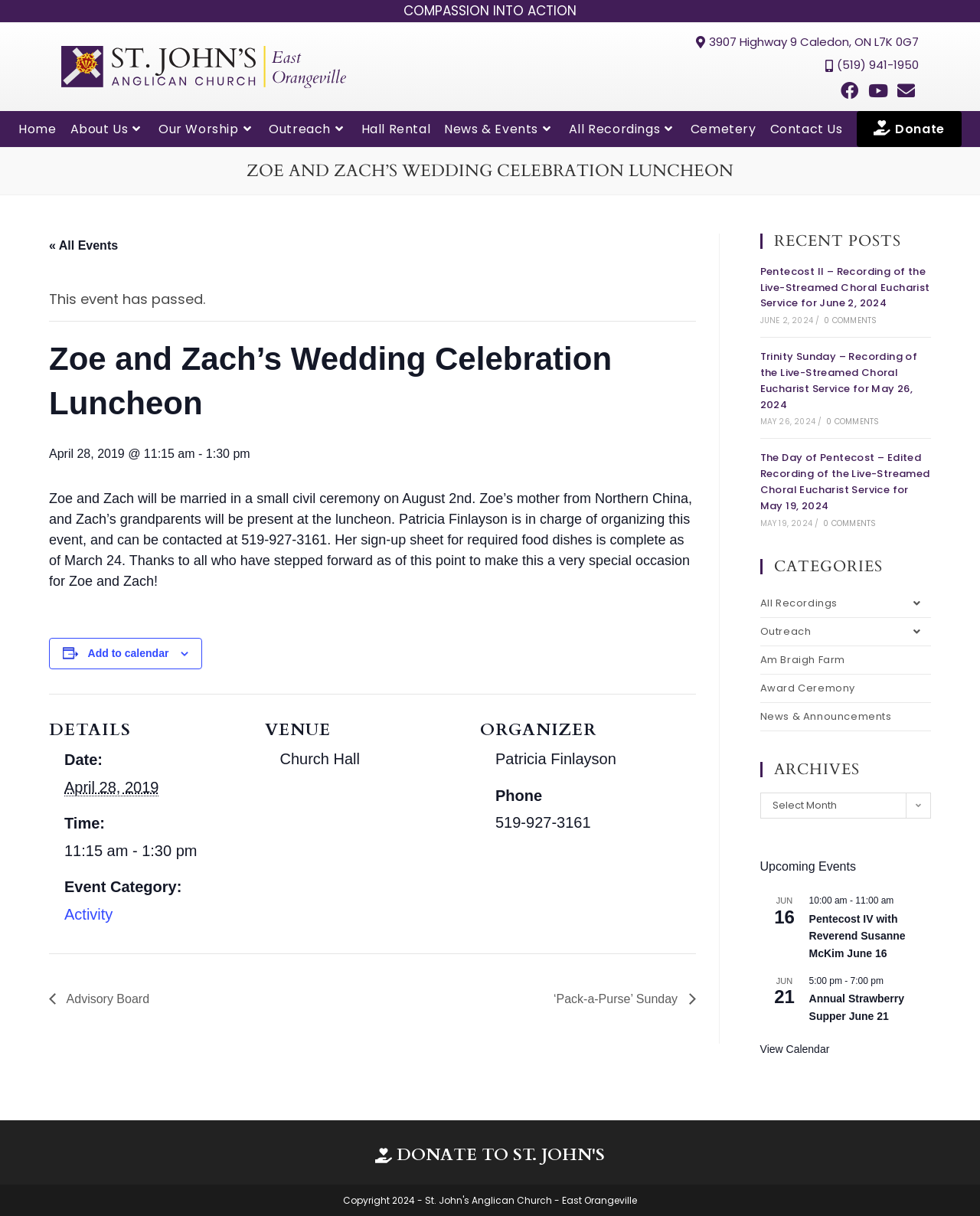Given the element description Construction Management, specify the bounding box coordinates of the corresponding UI element in the format (top-left x, top-left y, bottom-right x, bottom-right y). All values must be between 0 and 1.

None